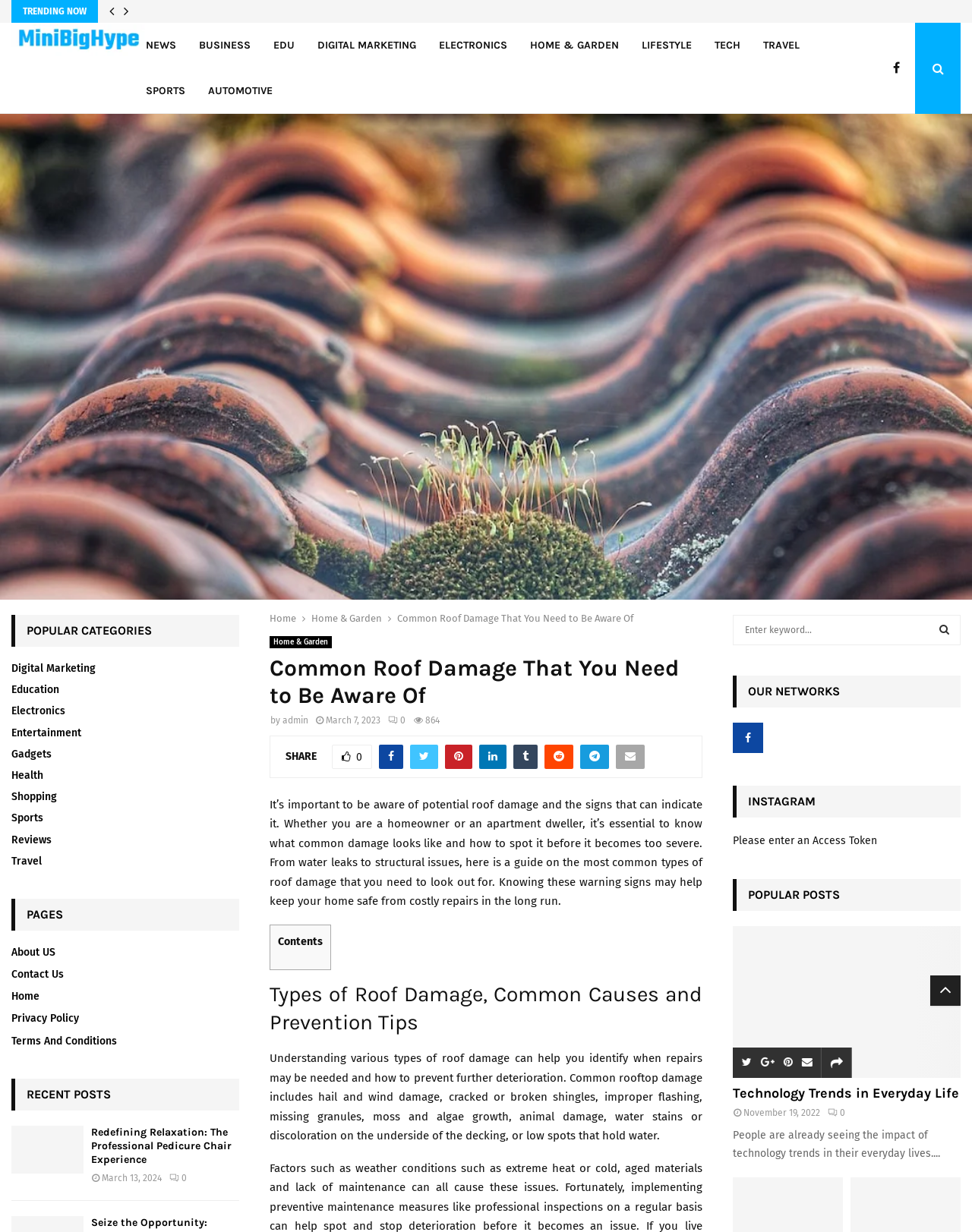Answer in one word or a short phrase: 
What is the date of the latest article?

March 7, 2023